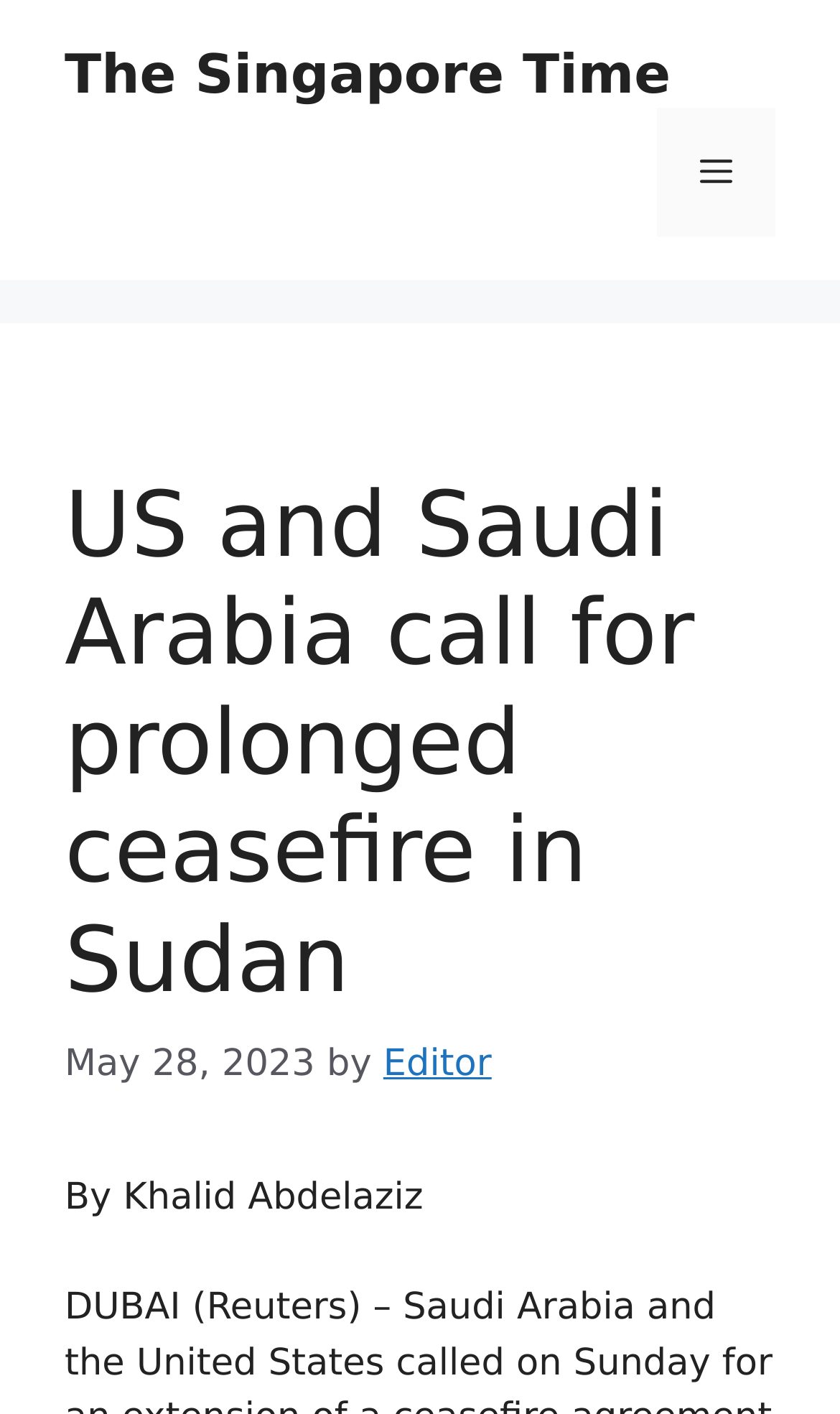Using the provided description: "The Singapore Time", find the bounding box coordinates of the corresponding UI element. The output should be four float numbers between 0 and 1, in the format [left, top, right, bottom].

[0.077, 0.03, 0.798, 0.075]